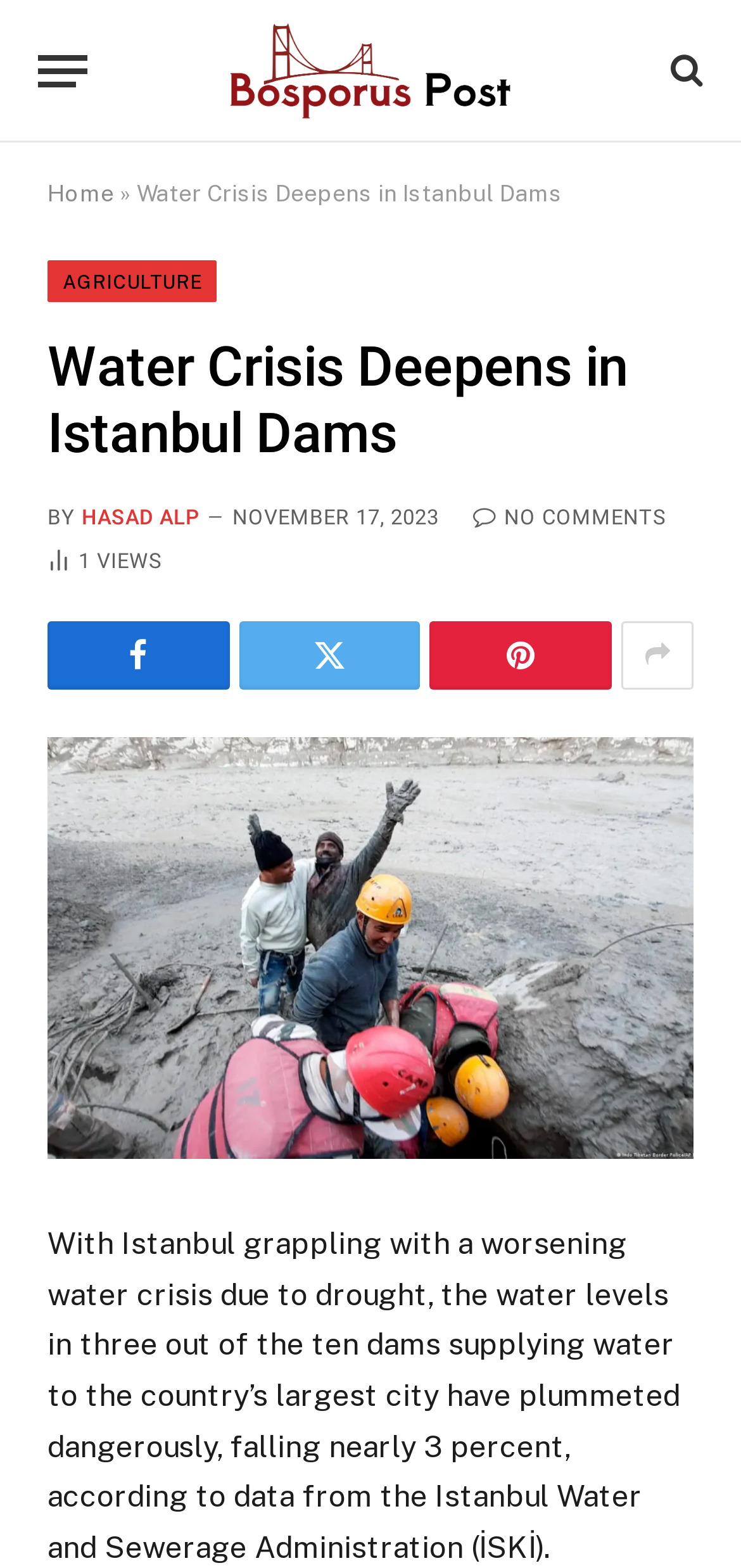Determine the bounding box coordinates of the clickable element necessary to fulfill the instruction: "Click the menu button". Provide the coordinates as four float numbers within the 0 to 1 range, i.e., [left, top, right, bottom].

[0.051, 0.018, 0.118, 0.073]